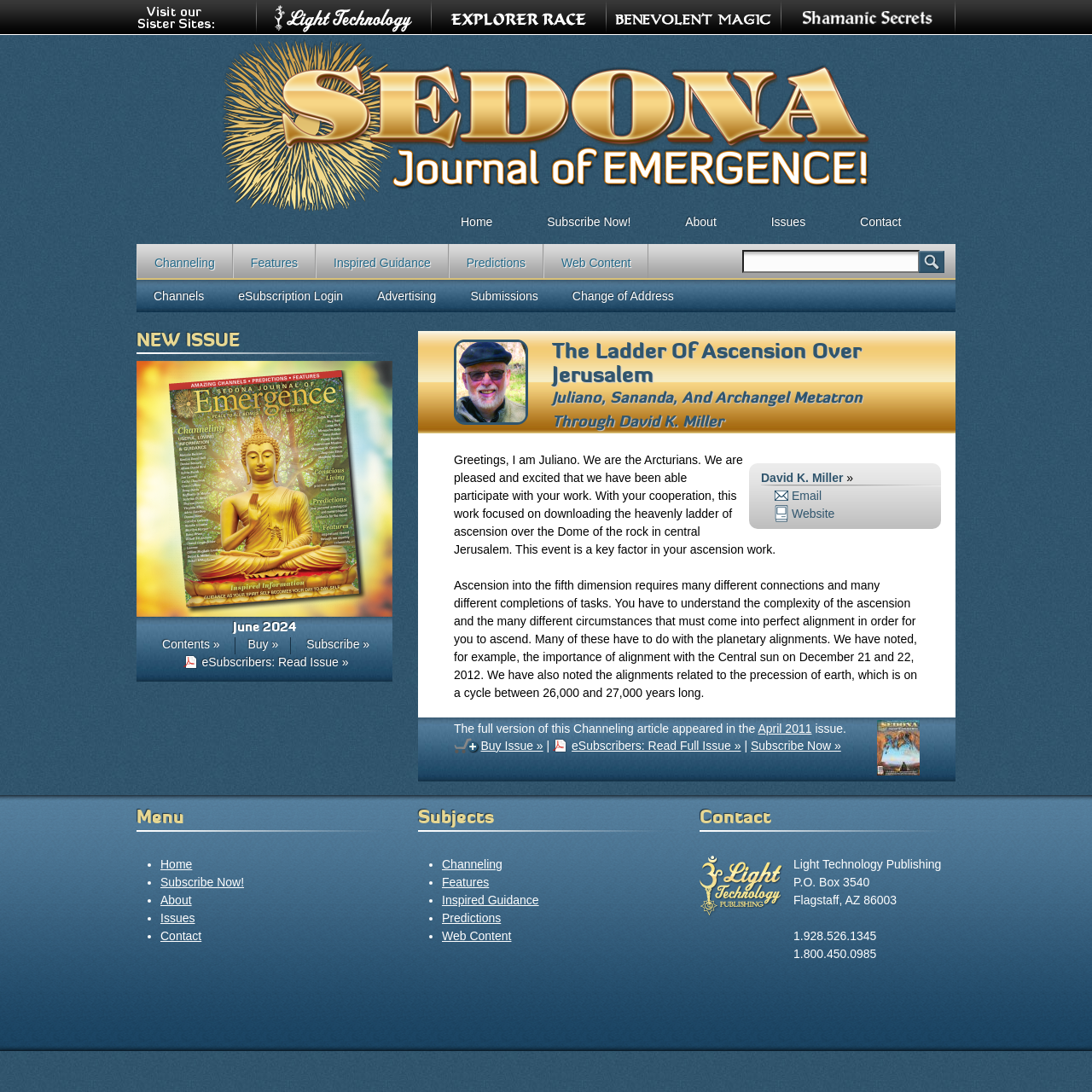Consider the image and give a detailed and elaborate answer to the question: 
What is the purpose of the search form?

I found the answer by looking at the search form and its label 'Search form' which indicates that its purpose is to search the website.